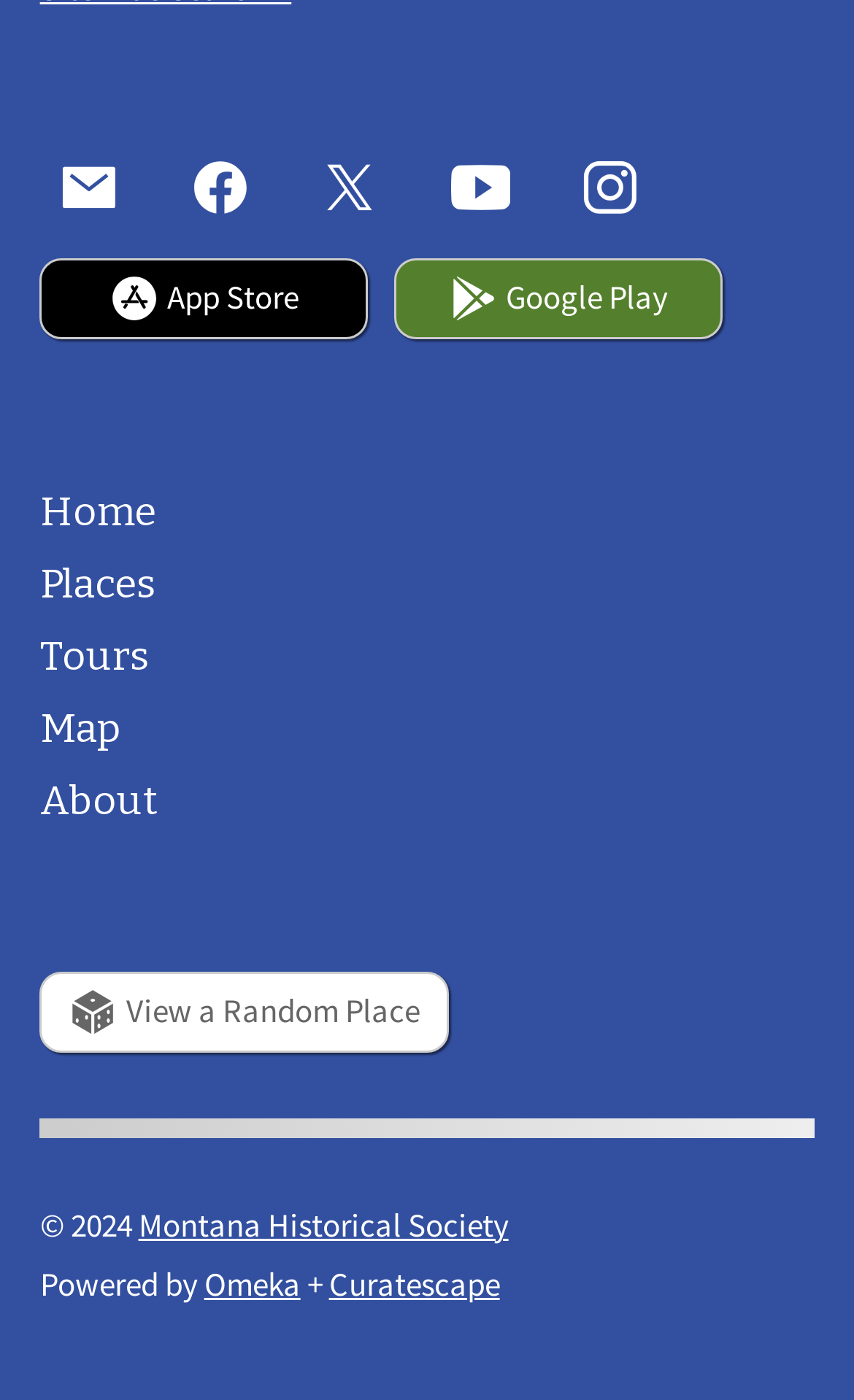Locate the bounding box coordinates of the UI element described by: "About". The bounding box coordinates should consist of four float numbers between 0 and 1, i.e., [left, top, right, bottom].

None